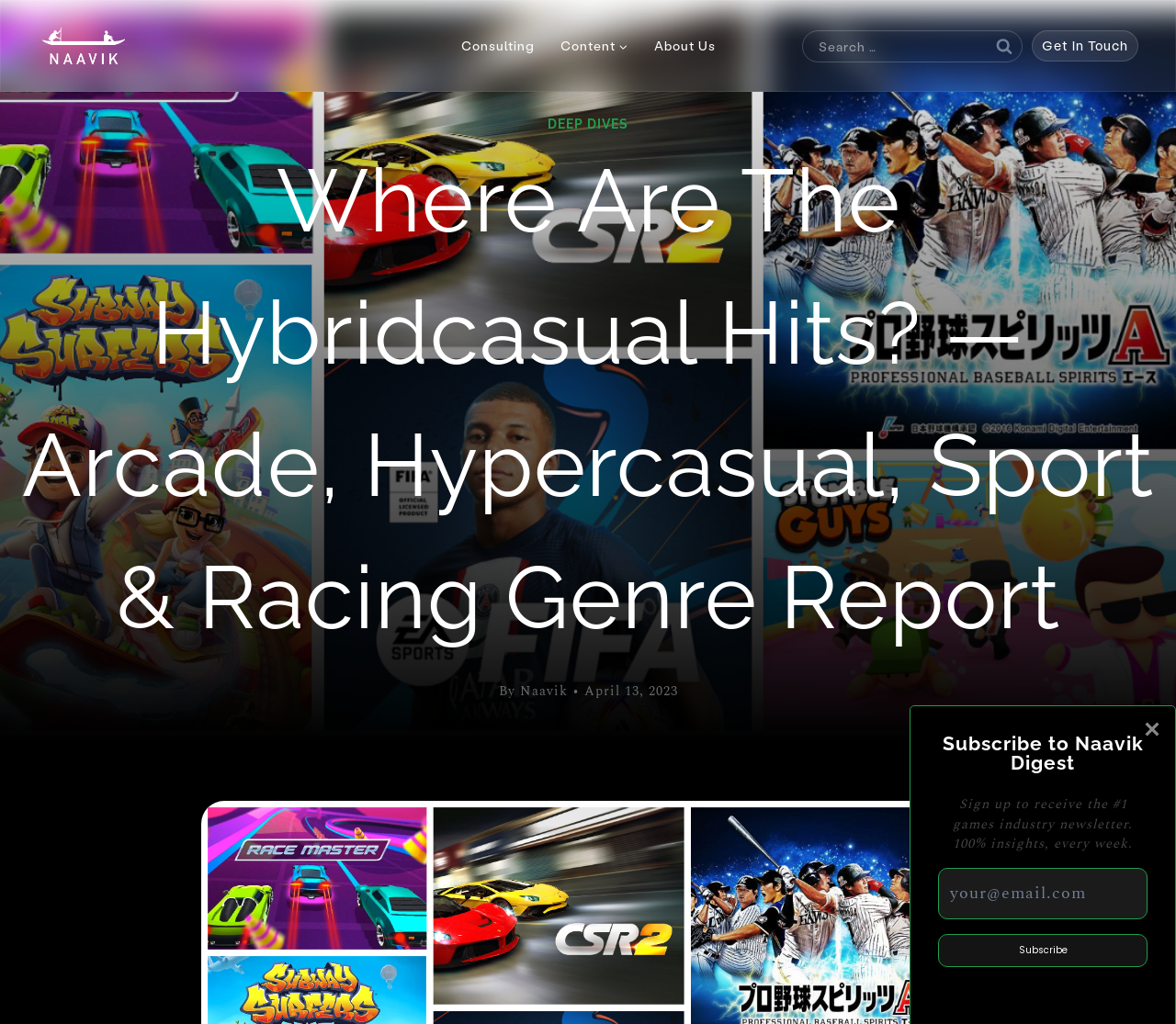What type of report is being discussed?
Can you give a detailed and elaborate answer to the question?

The heading element with the text 'Where Are The Hybridcasual Hits? — Arcade, Hypercasual, Sport & Racing Genre Report' suggests that the webpage is discussing a genre report, specifically focusing on Arcade, Hypercasual, Sport, and Racing genres.